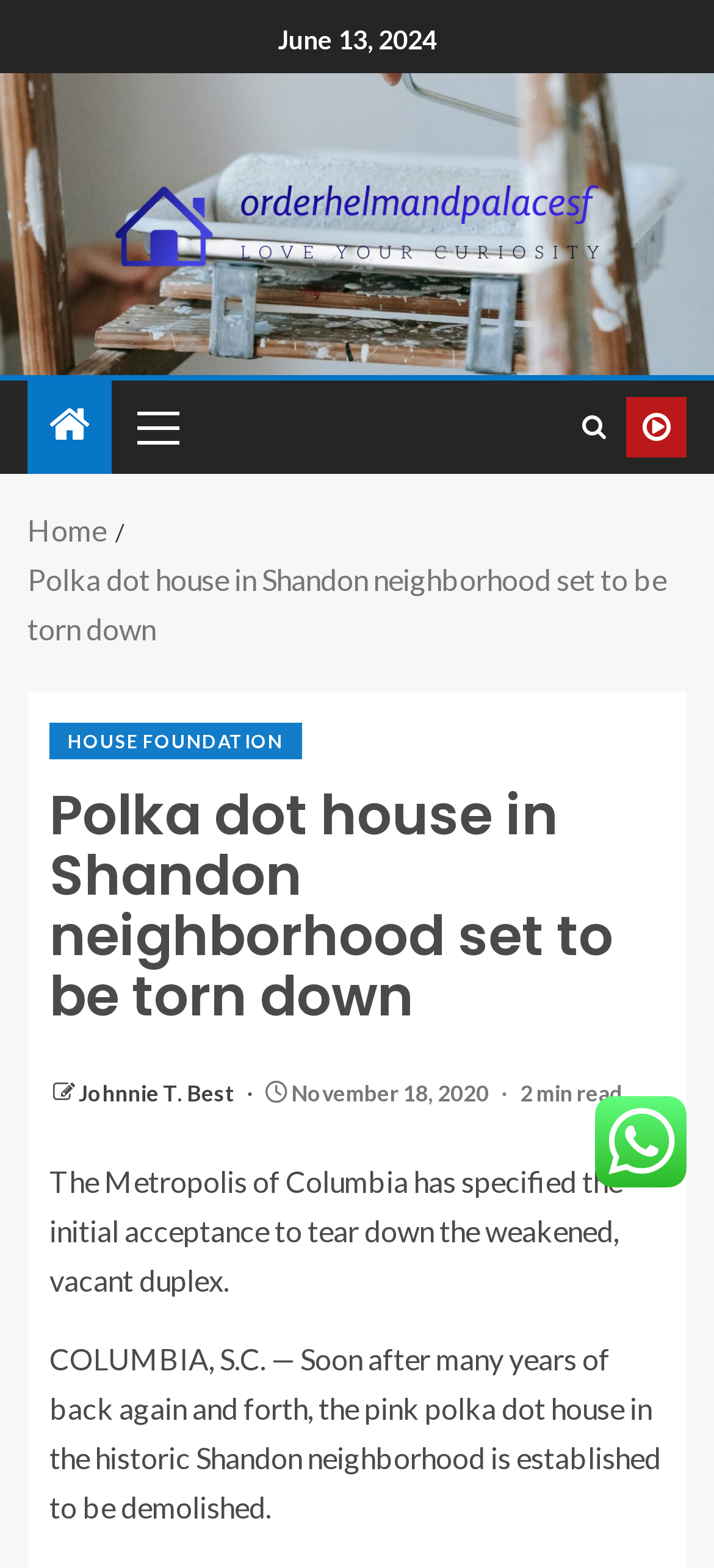Locate the bounding box of the UI element with the following description: "Home".

[0.038, 0.327, 0.149, 0.349]